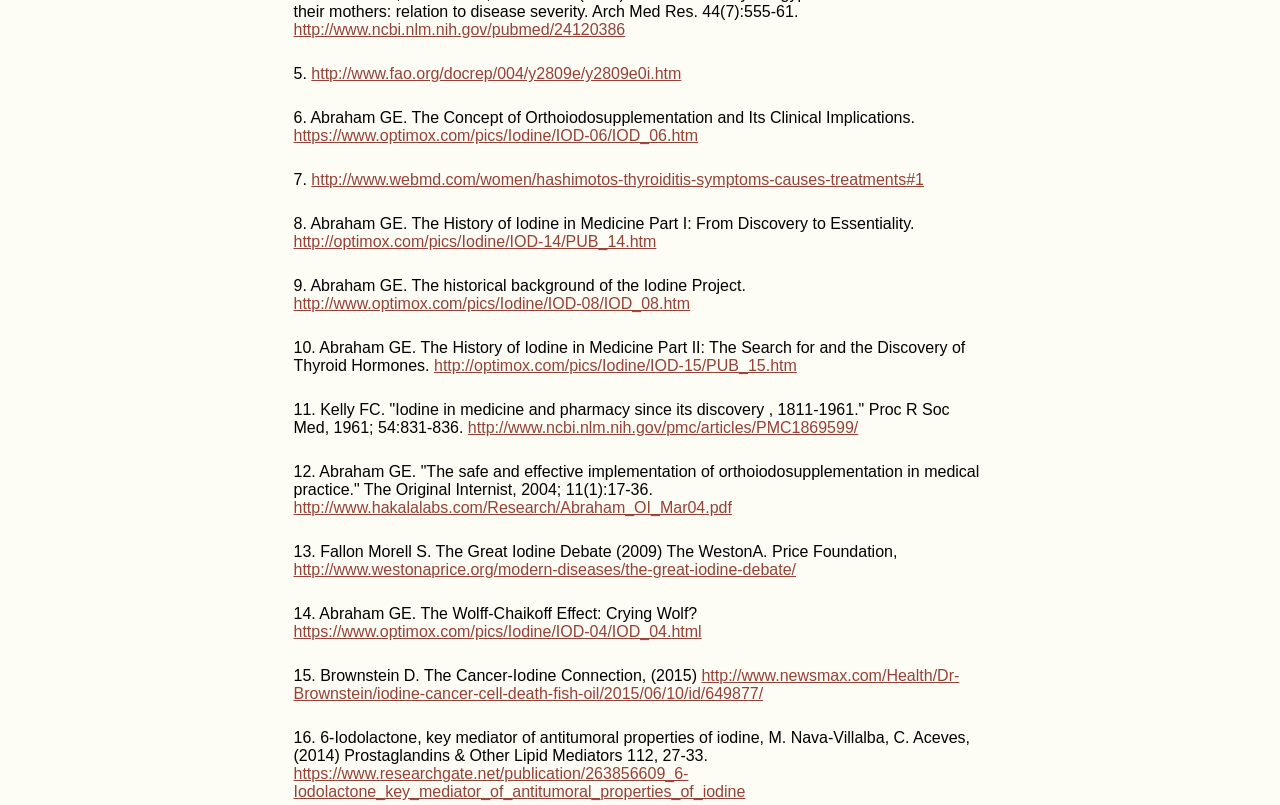Can you determine the bounding box coordinates of the area that needs to be clicked to fulfill the following instruction: "Read the FAO document"?

[0.243, 0.081, 0.532, 0.102]